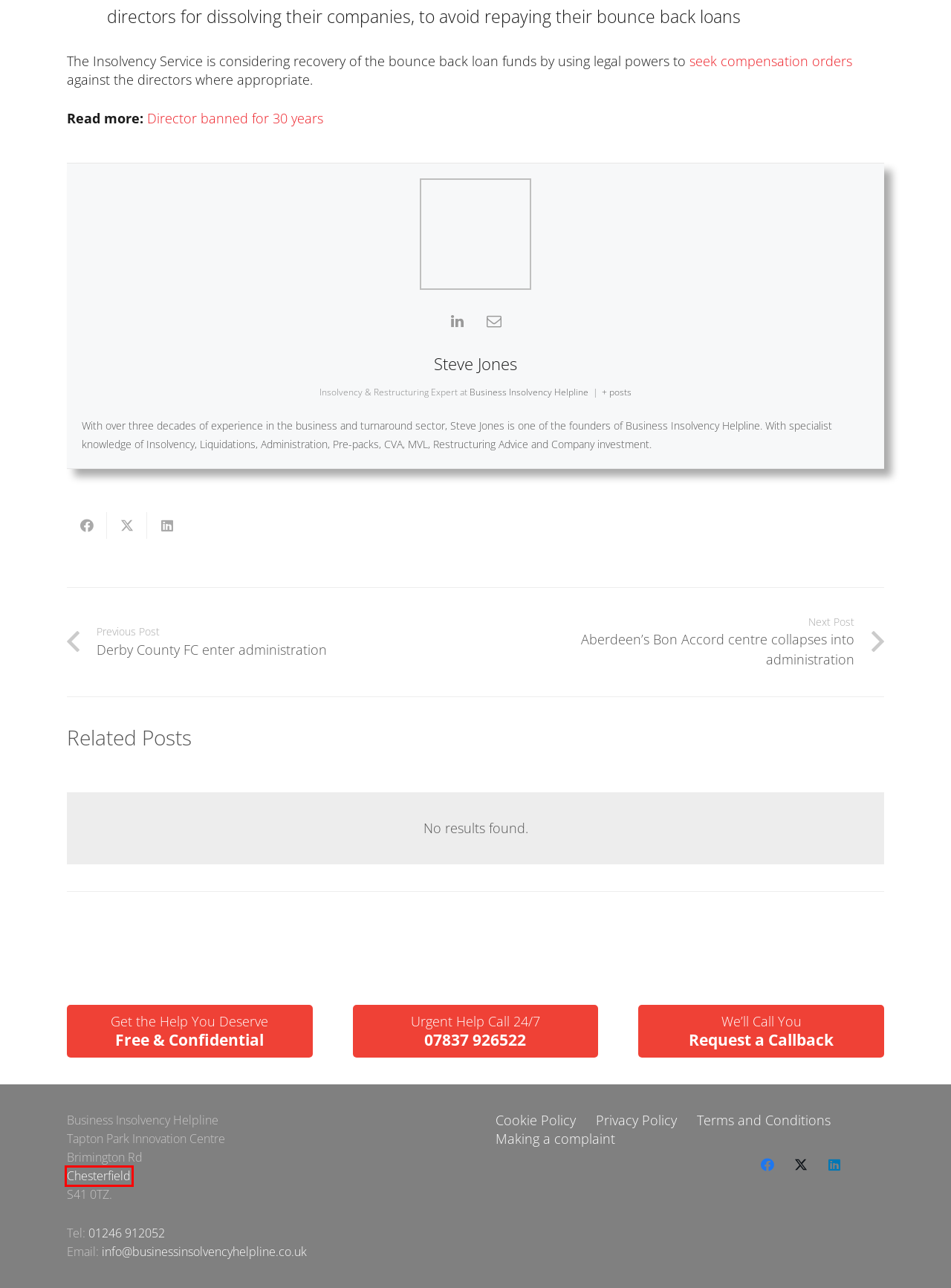Look at the screenshot of a webpage where a red bounding box surrounds a UI element. Your task is to select the best-matching webpage description for the new webpage after you click the element within the bounding box. The available options are:
A. Terms and Conditions - Business Insolvency Helpline
B. Cookie Policy - Business Insolvency Helpline
C. Disqualification compensation orders
D. Insolvency Practitioners in Chesterfield - Business Insolvency Helpline
E. Derby County FC enter administration - Business Insolvency Helpline
F. Aberdeen's Bon Accord centre collapses into administration
G. Privacy Policy - Business Insolvency Helpline
H. Making a complaint - Business Insolvency Helpline

D